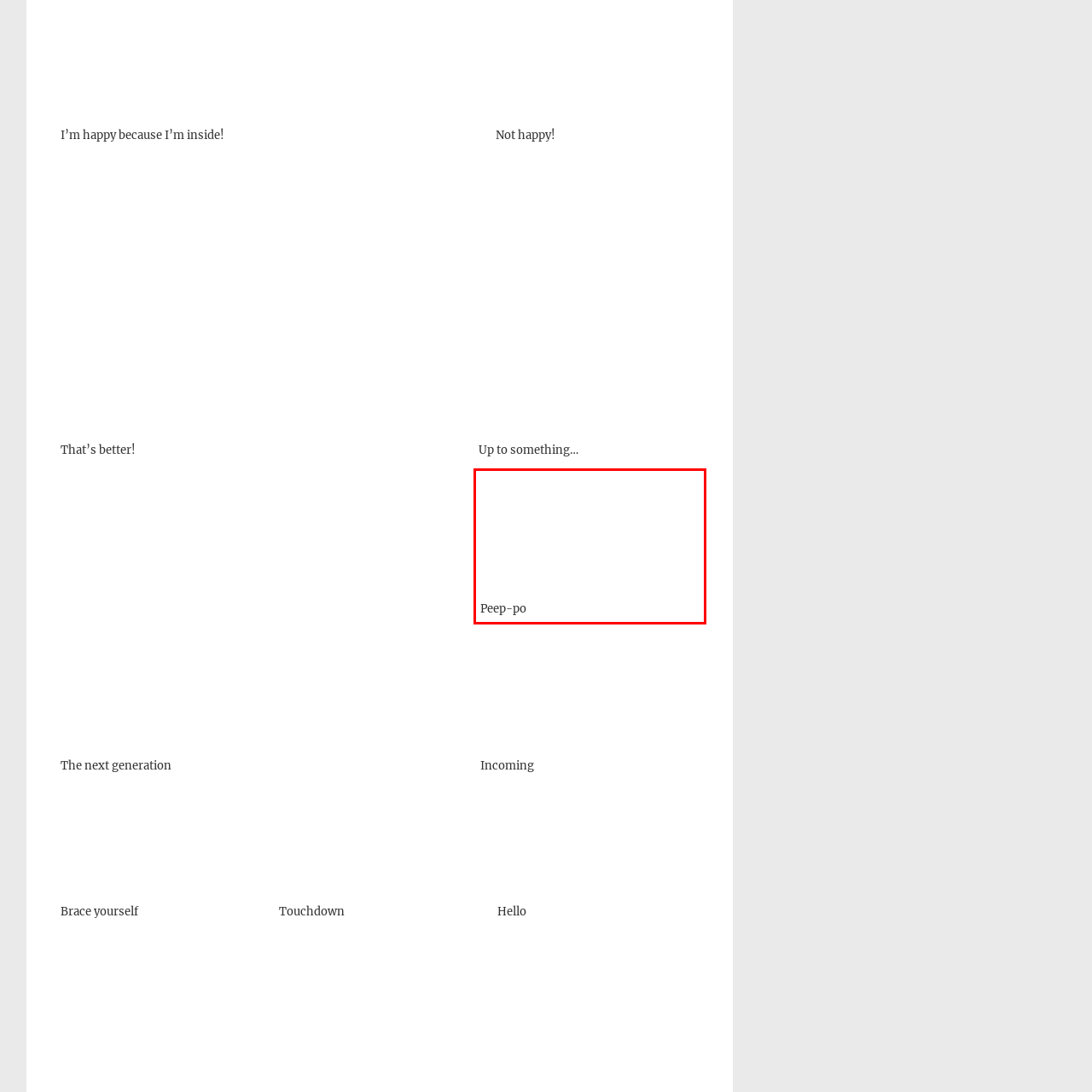Observe the image inside the red bounding box and respond to the question with a single word or phrase:
What type of audience is the image intended for?

Youthful audience